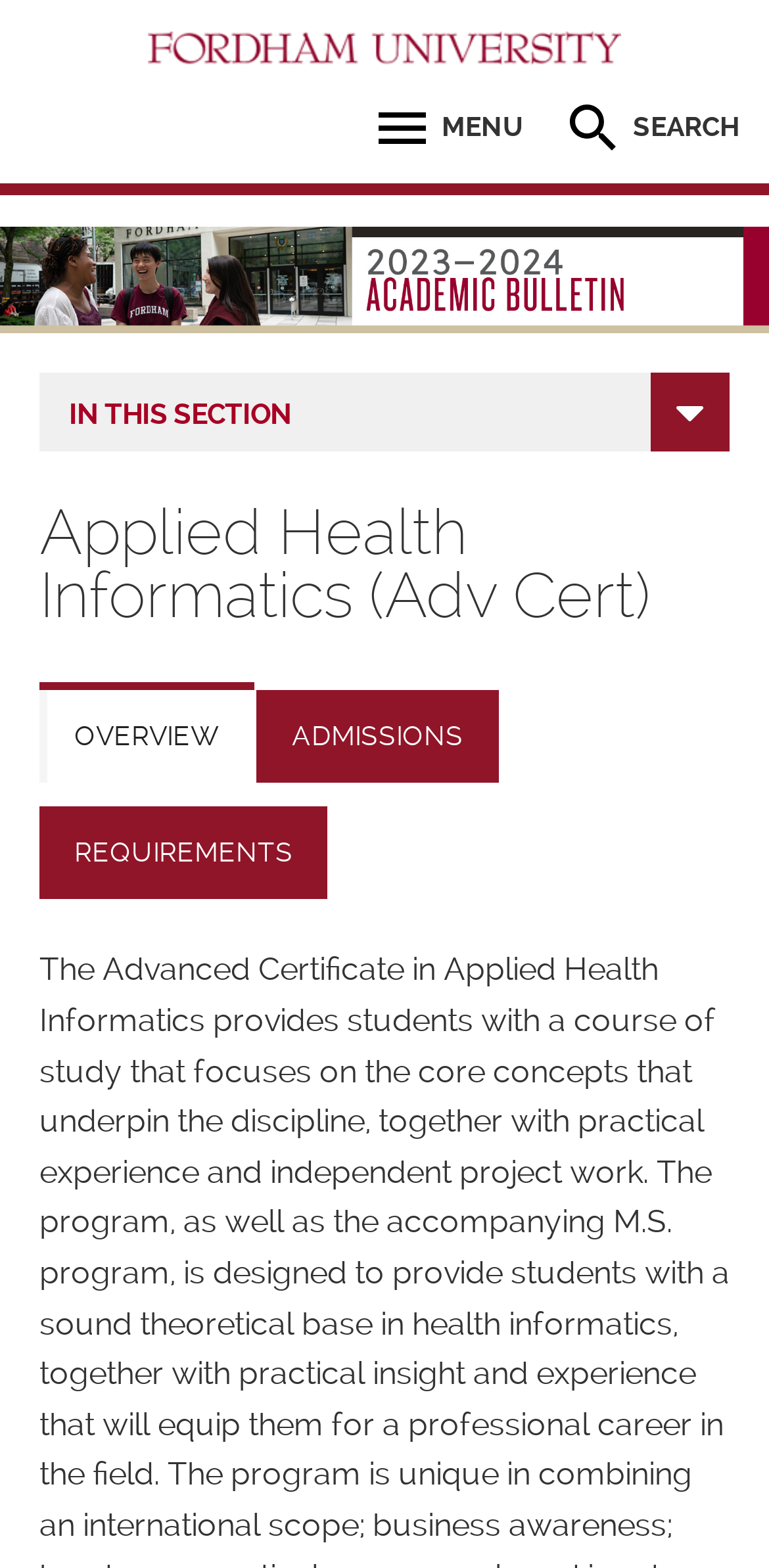What is the name of the university?
Please answer the question with a single word or phrase, referencing the image.

Fordham University